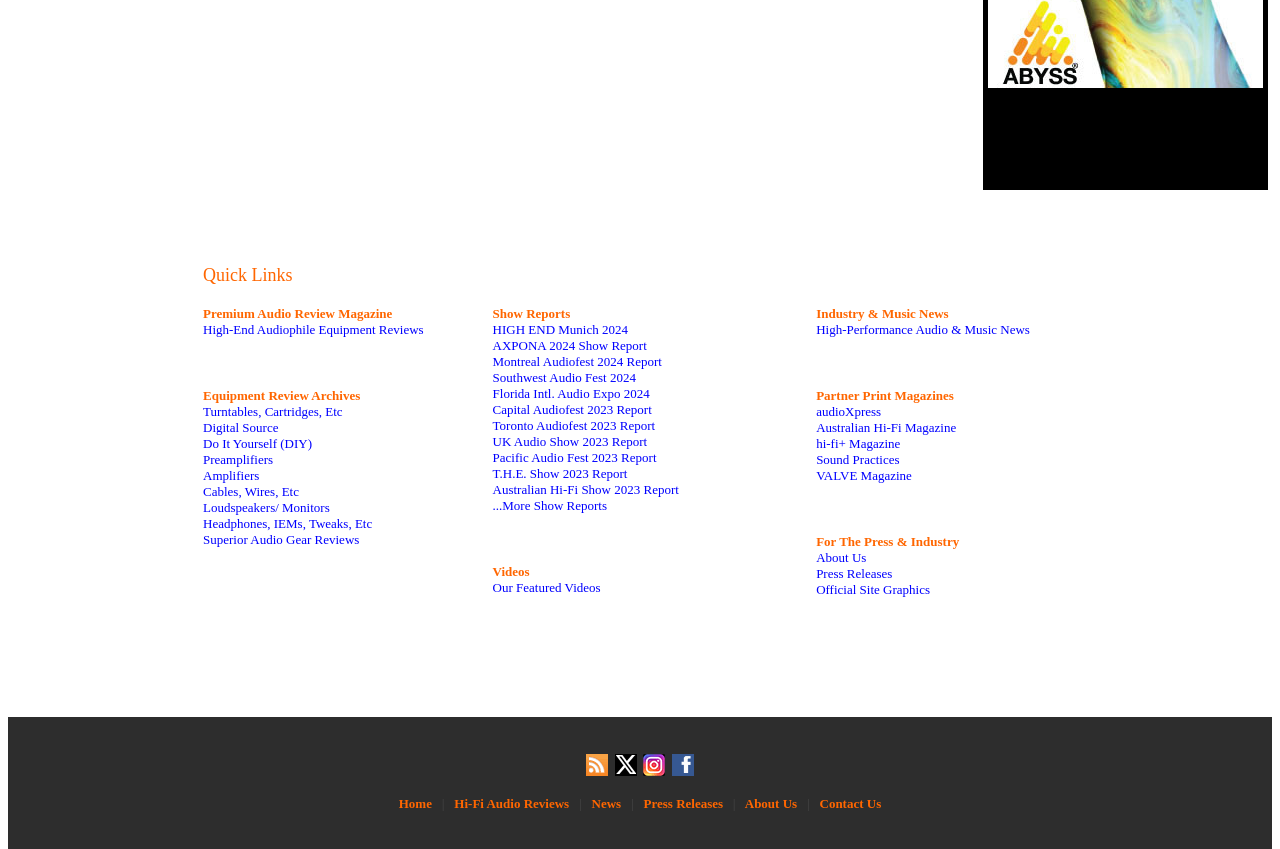Based on what you see in the screenshot, provide a thorough answer to this question: What is the purpose of the navigation menu at the bottom of the webpage?

The navigation menu at the bottom of the webpage contains links to different sections, such as 'Home', 'Hi-Fi Audio Reviews', 'News', and 'About Us'. This suggests that the purpose of this menu is to allow users to navigate to different sections of the webpage.